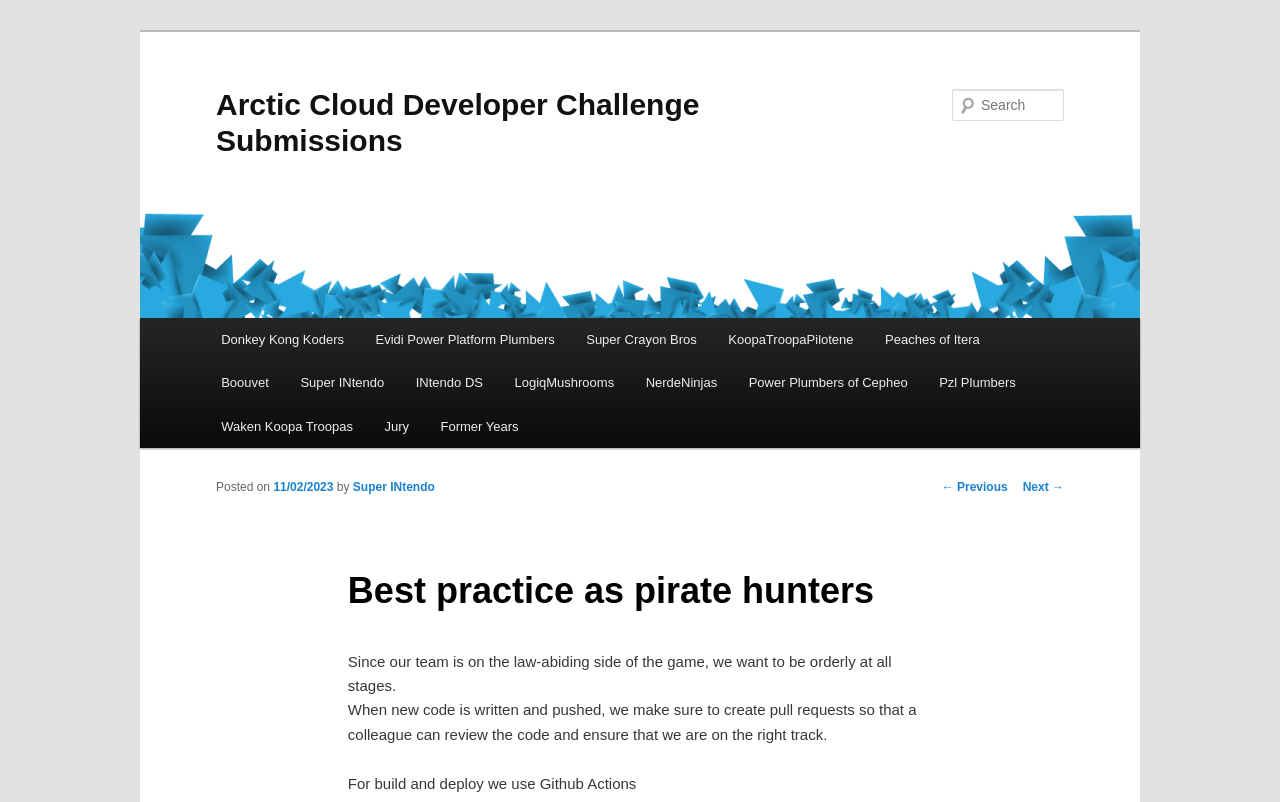Locate the primary headline on the webpage and provide its text.

Arctic Cloud Developer Challenge Submissions